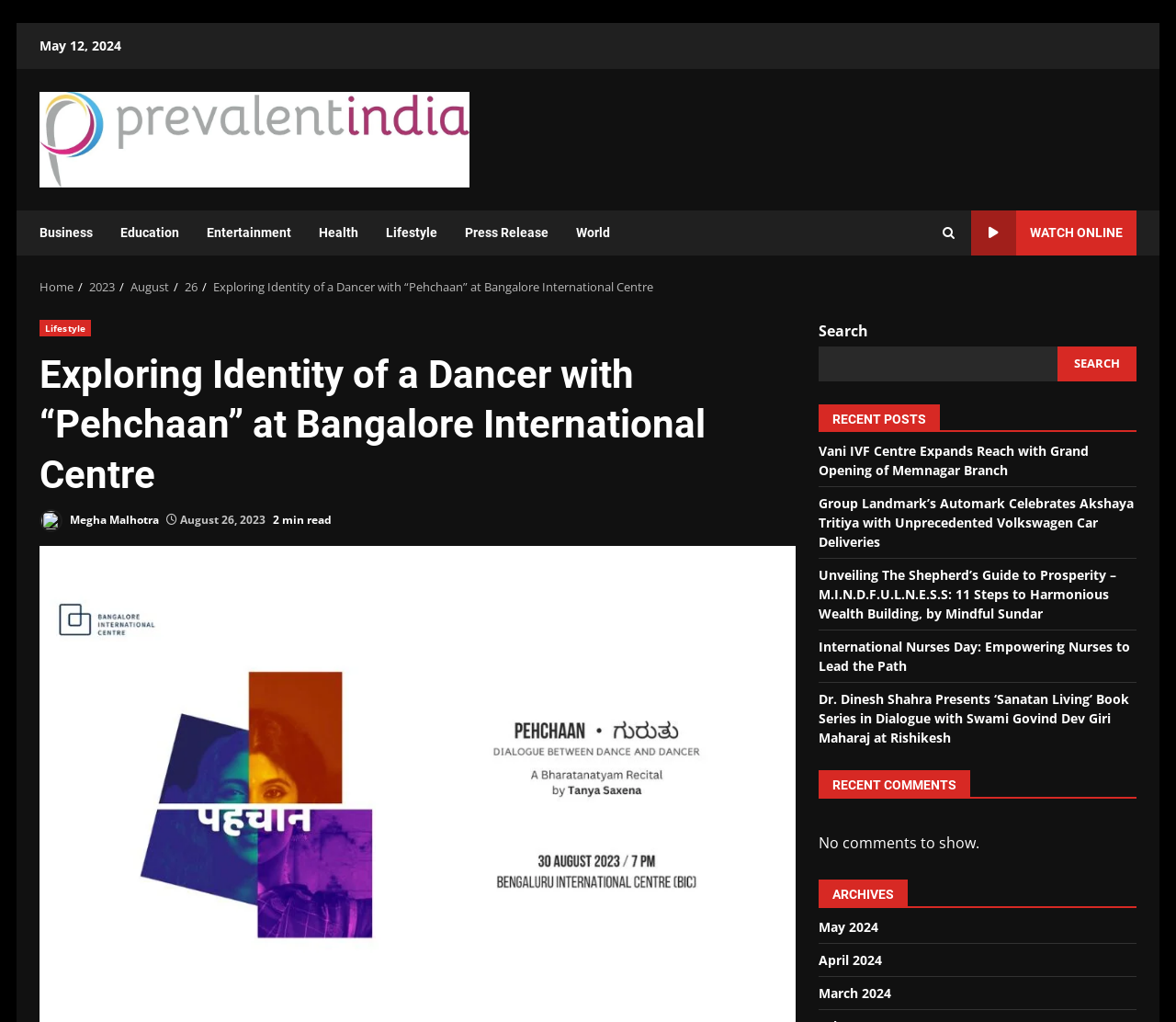Your task is to extract the text of the main heading from the webpage.

Exploring Identity of a Dancer with “Pehchaan” at Bangalore International Centre